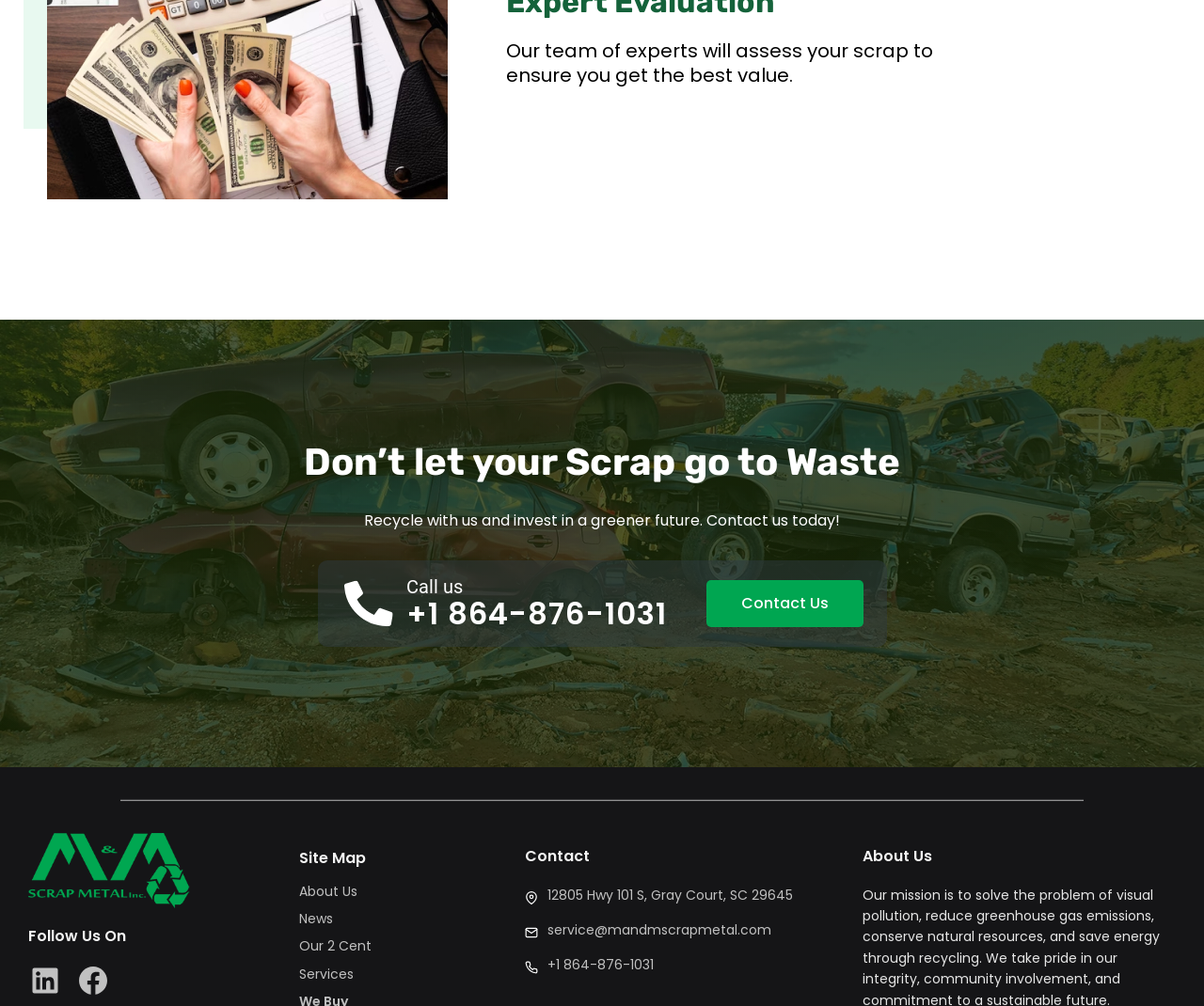What is the phone number to call for scrap metal recycling?
Ensure your answer is thorough and detailed.

I found the phone number by looking at the link element with the text 'Call us +1 864-876-1031' which is located at the top section of the webpage, indicating it's a contact information.